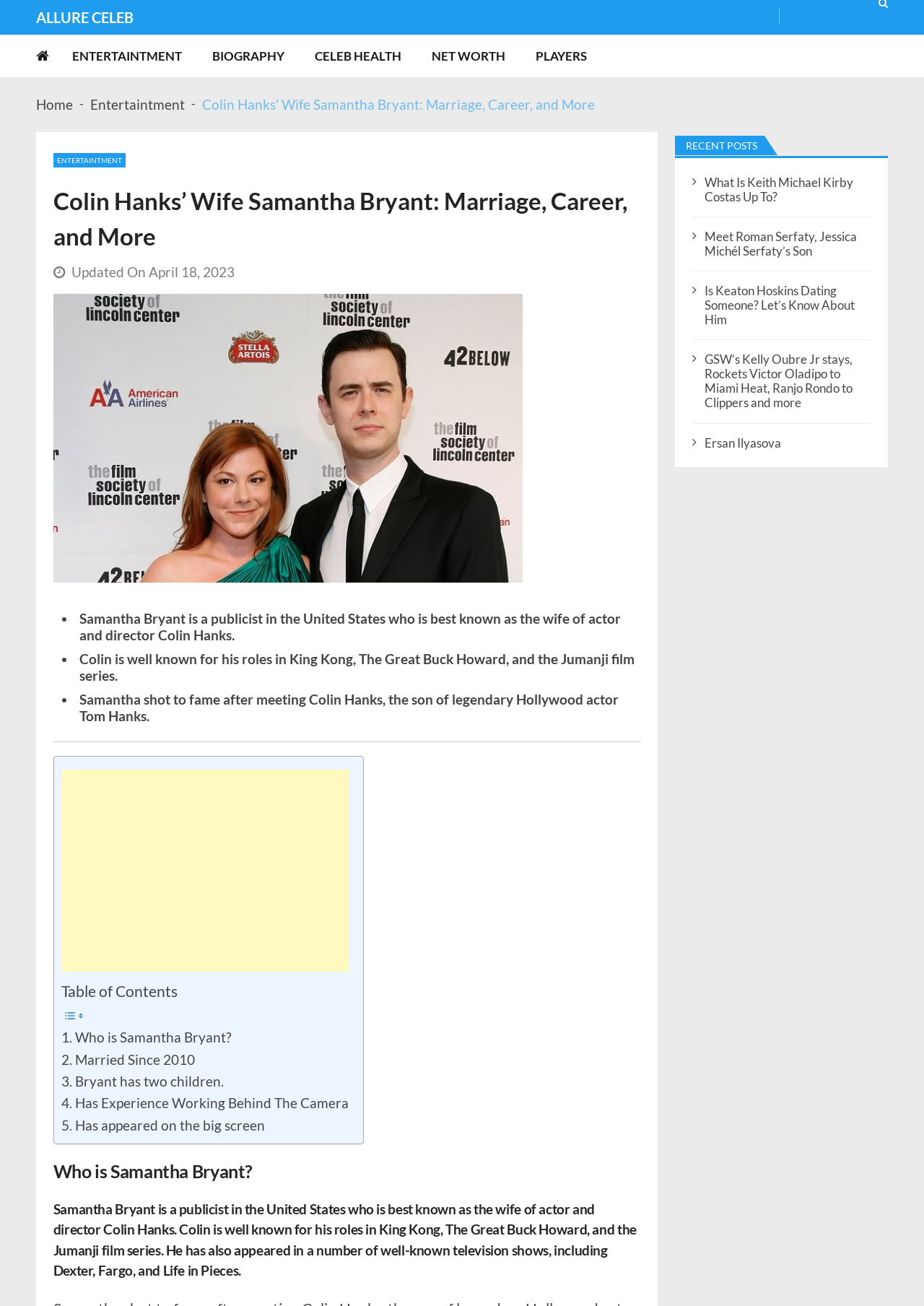Refer to the image and provide a thorough answer to this question:
What is the title of the first recent post?

The webpage has a section titled 'RECENT POSTS' which lists several links, and the first one is titled 'What Is Keith Michael Kirby Costas Up To?'.